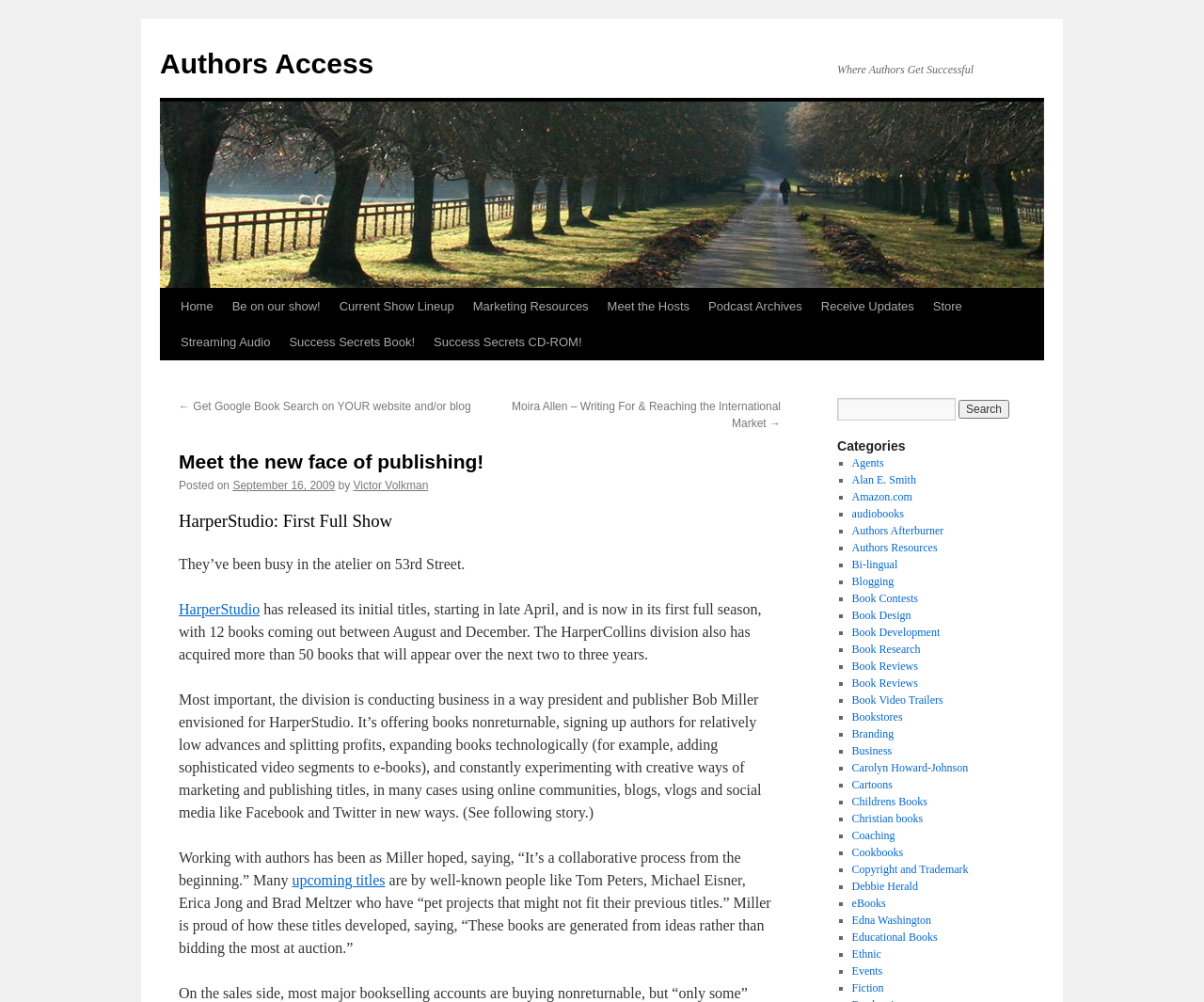Determine the bounding box for the UI element described here: "Current Show Lineup".

[0.274, 0.288, 0.385, 0.324]